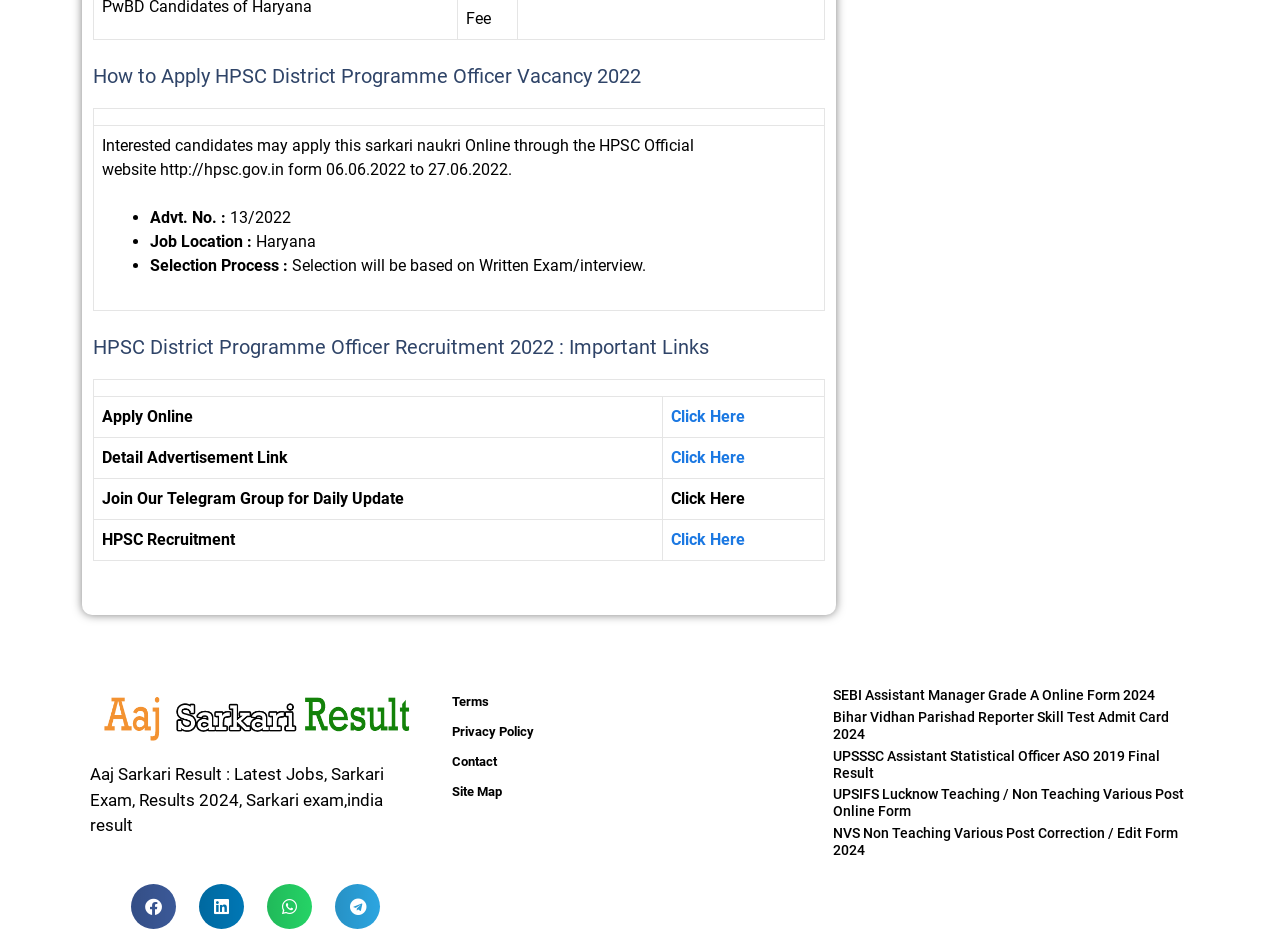Predict the bounding box coordinates of the area that should be clicked to accomplish the following instruction: "Join Telegram Group for Daily Update". The bounding box coordinates should consist of four float numbers between 0 and 1, i.e., [left, top, right, bottom].

[0.073, 0.516, 0.518, 0.56]